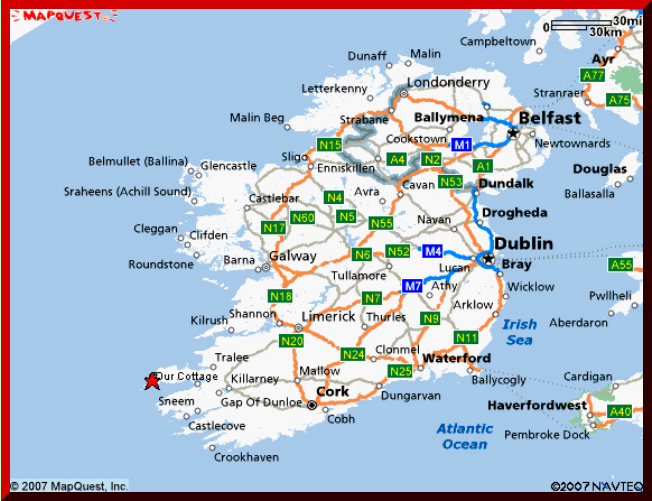What is the source of the map design?
Based on the screenshot, provide your answer in one word or phrase.

MapQuest